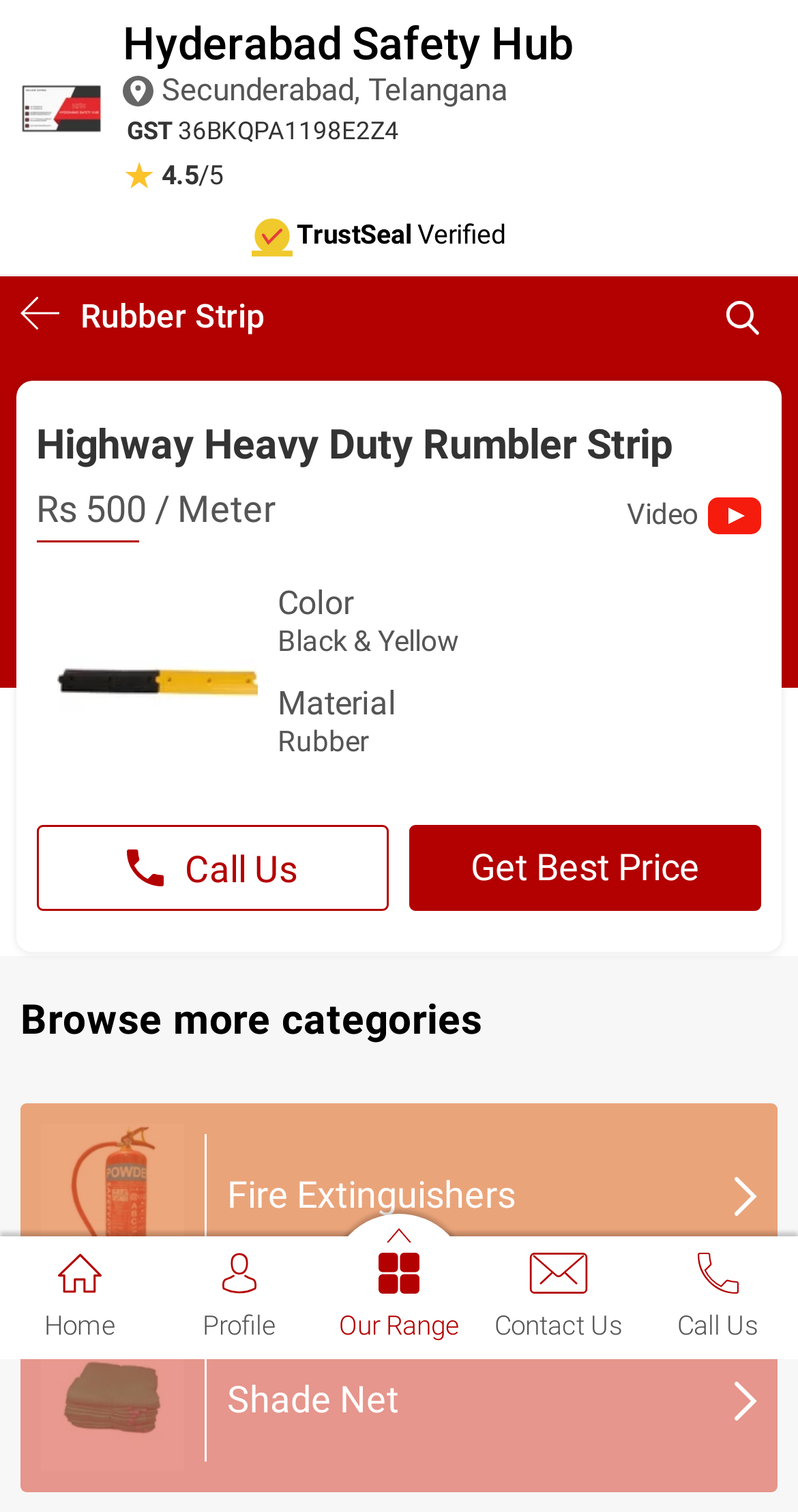From the element description: "Profile", extract the bounding box coordinates of the UI element. The coordinates should be expressed as four float numbers between 0 and 1, in the order [left, top, right, bottom].

[0.2, 0.818, 0.4, 0.887]